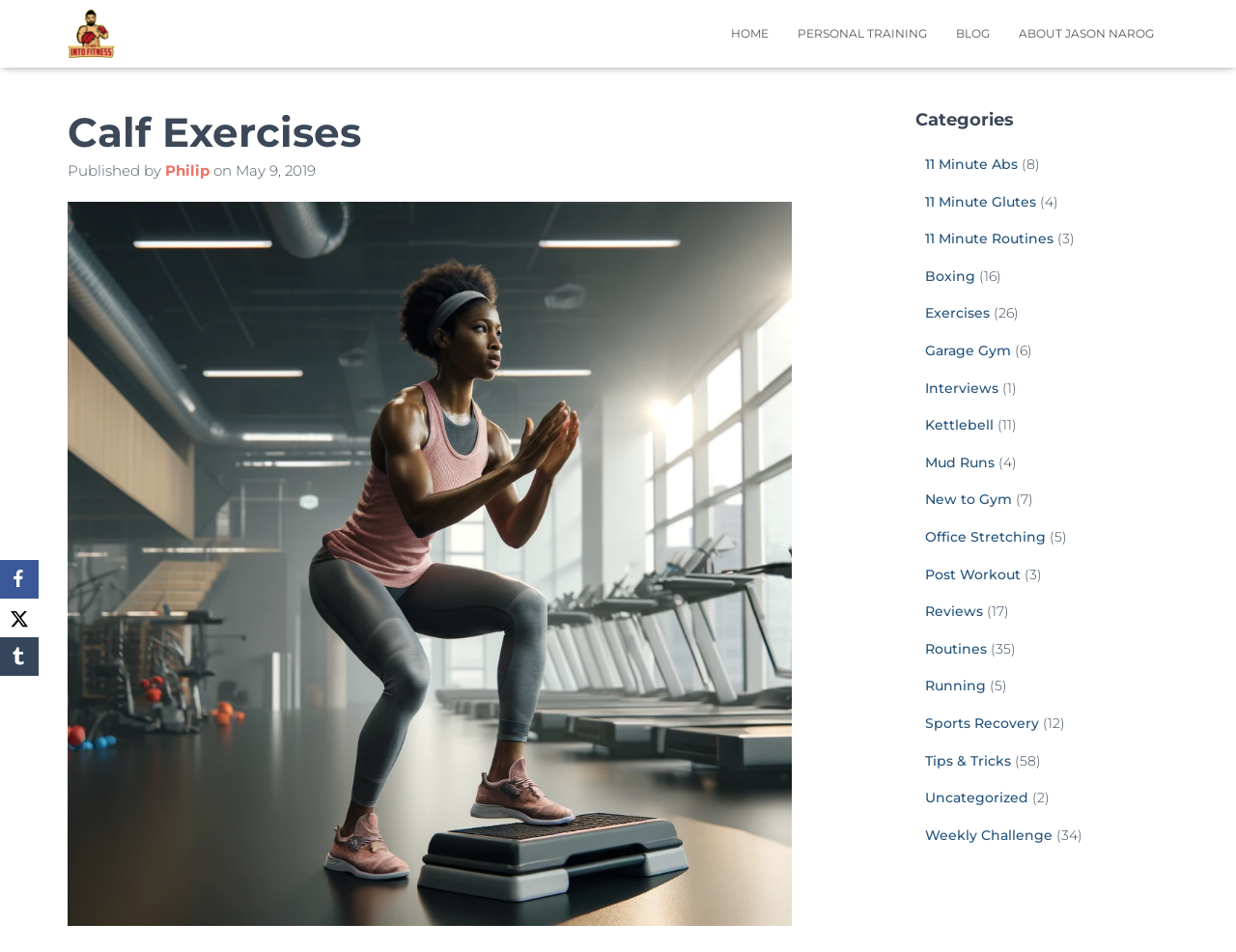Determine the bounding box coordinates for the clickable element required to fulfill the instruction: "Read the 'Categories' section". Provide the coordinates as four float numbers between 0 and 1, i.e., [left, top, right, bottom].

[0.74, 0.112, 0.945, 0.141]